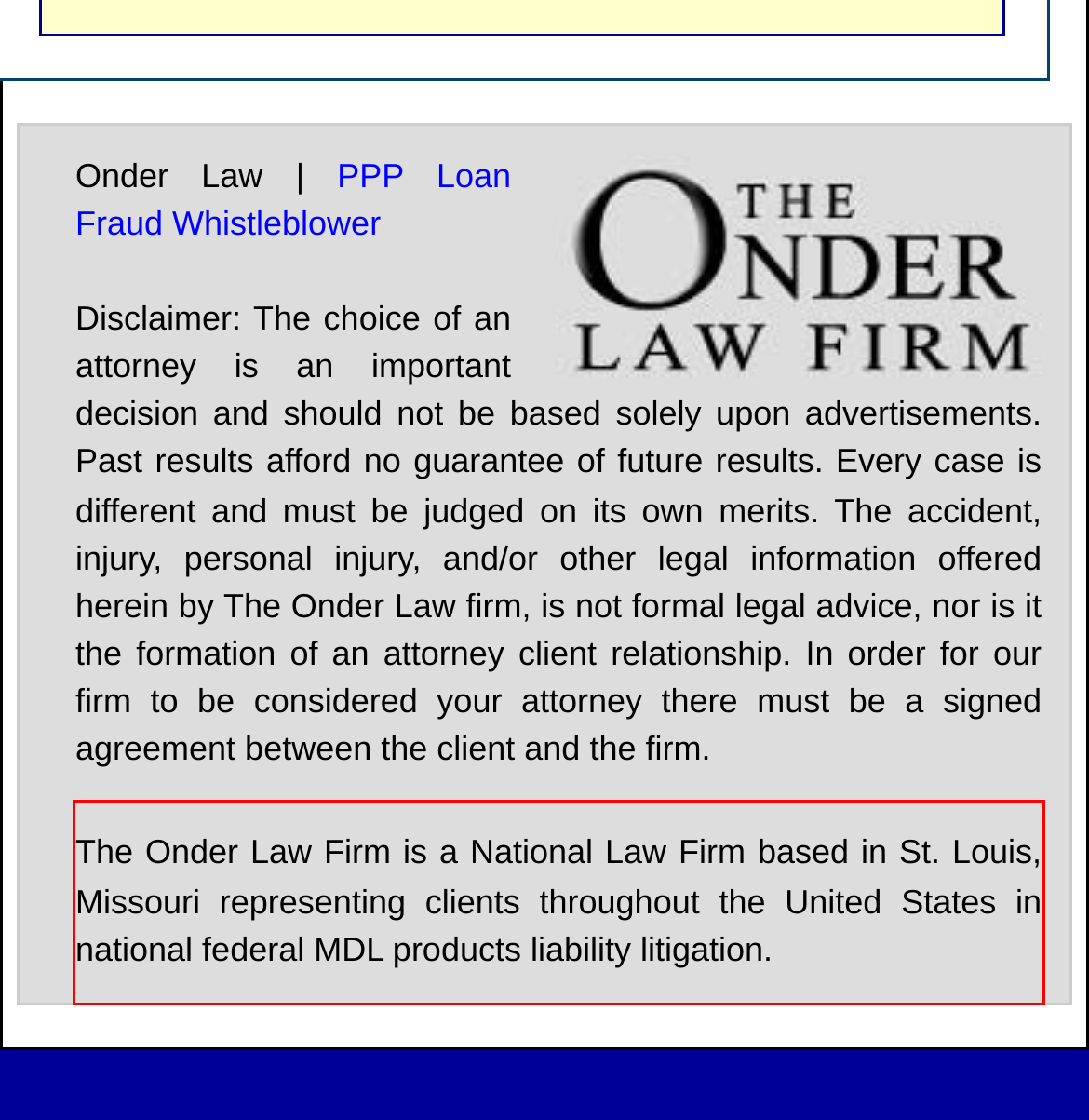Identify the text within the red bounding box on the webpage screenshot and generate the extracted text content.

The Onder Law Firm is a National Law Firm based in St. Louis, Missouri representing clients throughout the United States in national federal MDL products liability litigation.